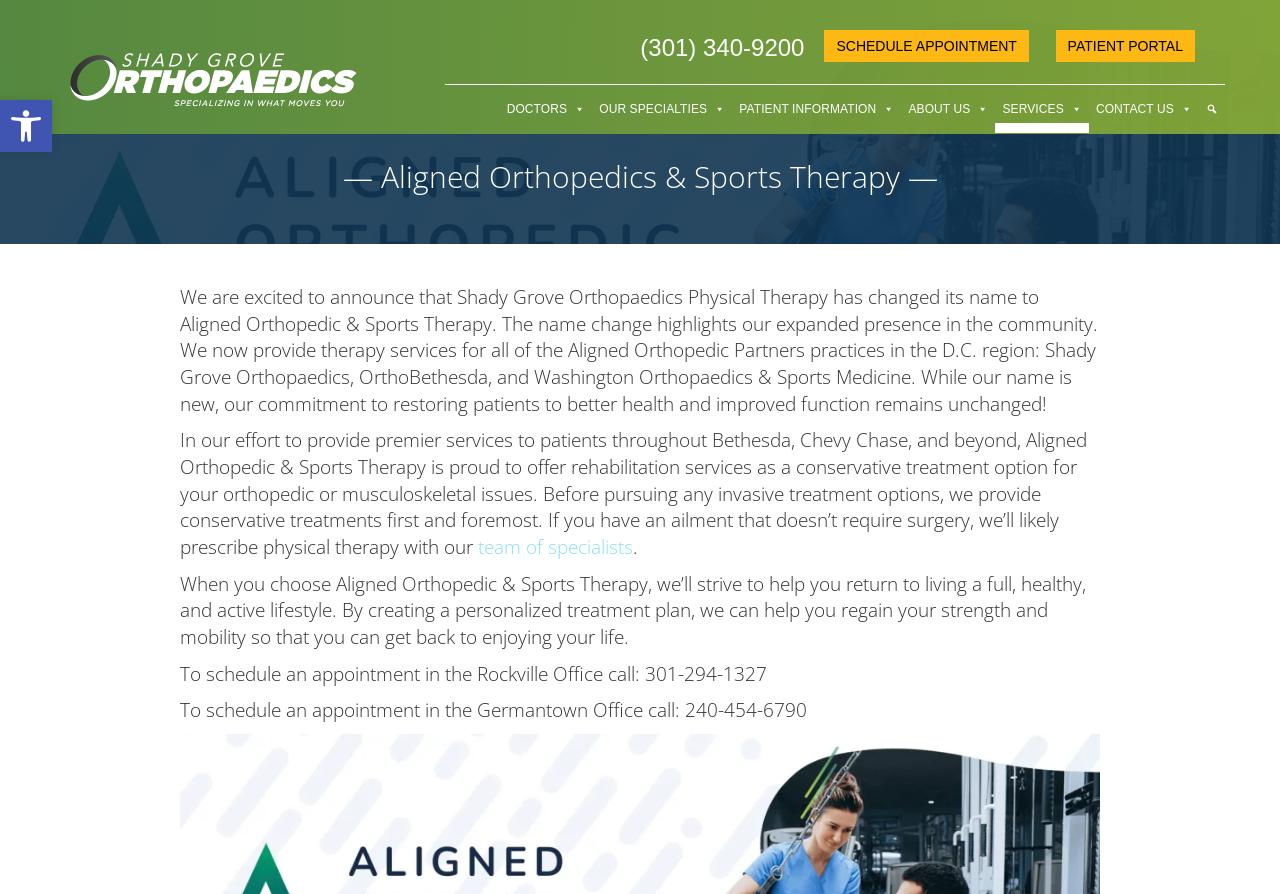Determine the coordinates of the bounding box for the clickable area needed to execute this instruction: "Search".

[0.937, 0.095, 0.957, 0.149]